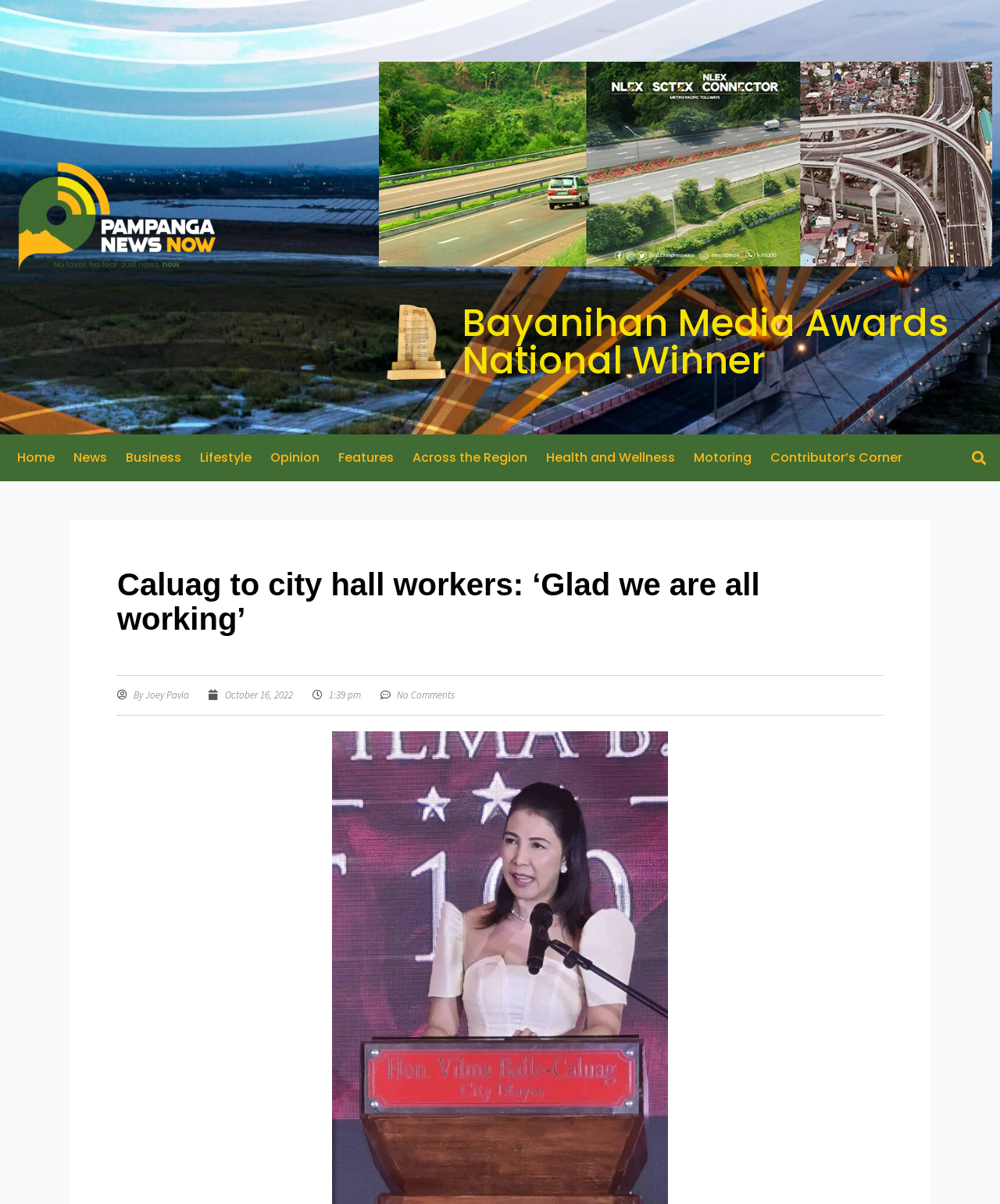Provide an in-depth caption for the elements present on the webpage.

The webpage appears to be a news article from Pampanga News Now. At the top, there is a horizontal navigation menu with 10 links: Home, News, Business, Lifestyle, Opinion, Features, Across the Region, Health and Wellness, Motoring, and Contributor’s Corner. Below the navigation menu, there is a search bar with a search button on the right side.

The main content of the webpage is an article with the title "Caluag to city hall workers: ‘Glad we are all working’". The title is followed by the author's name, "By Joey Pavia", and the date "October 16, 2022". Below the date, there is a timestamp "1:39 pm". The article also has a link to comments, indicating that there are no comments yet.

At the top-right corner, there are two links: one is a national winner award badge with the text "Bayanihan Media Awards National Winner", and another is a link with no text. There are also two more links at the top-left corner, one with no text and another with no text.

The webpage has a prominent heading at the top, which is the title of the article, and a brief quote from Mayor Vilma B. Caluag, "I am glad we are all working", which is also mentioned in the meta description.